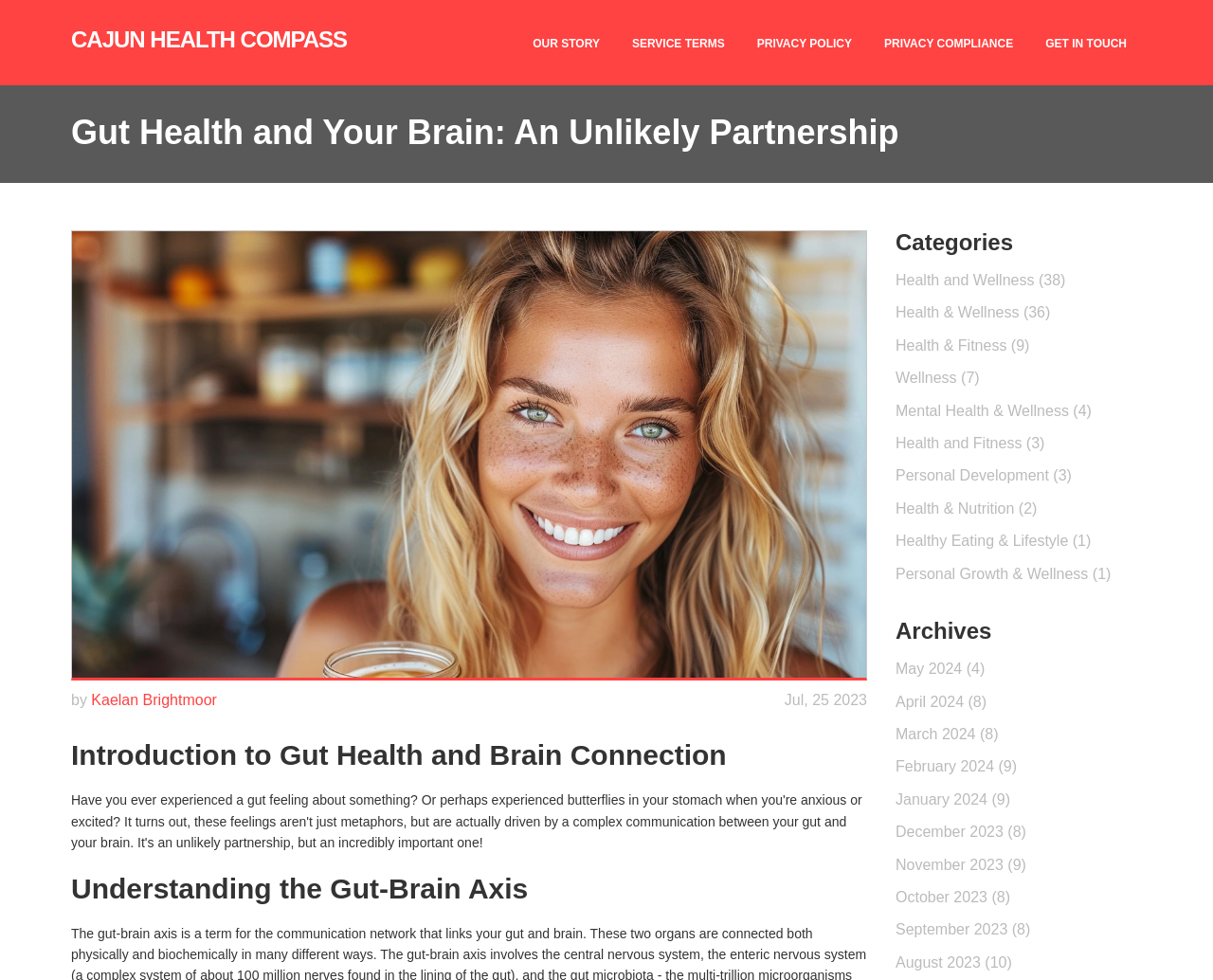Who is the author of the article?
Look at the image and construct a detailed response to the question.

I looked for the author's name mentioned in the article, which is 'Kaelan Brightmoor', located next to the date 'Jul 25, 2023'.